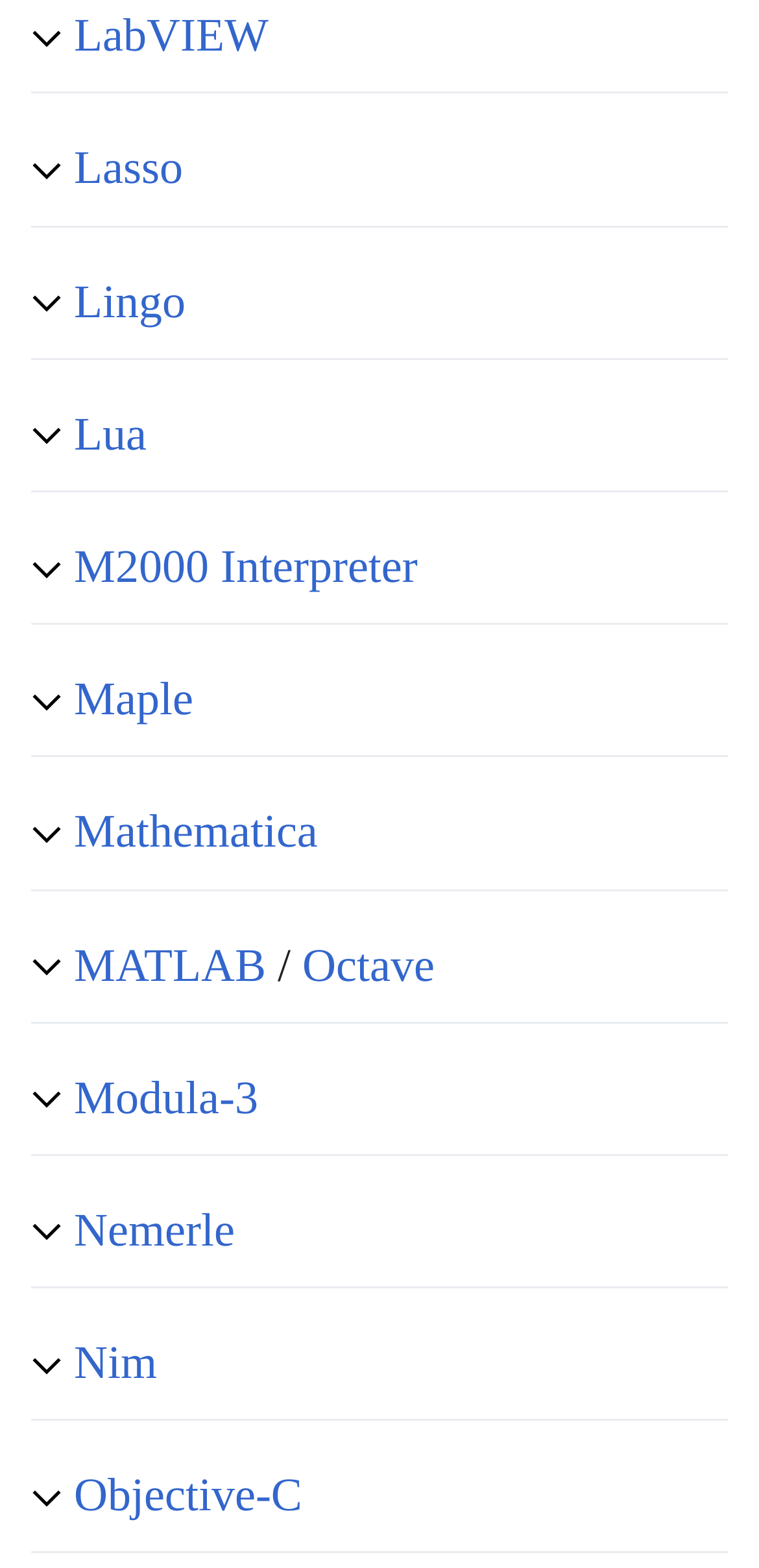Answer the question below in one word or phrase:
What is the last programming language listed?

Objective-C